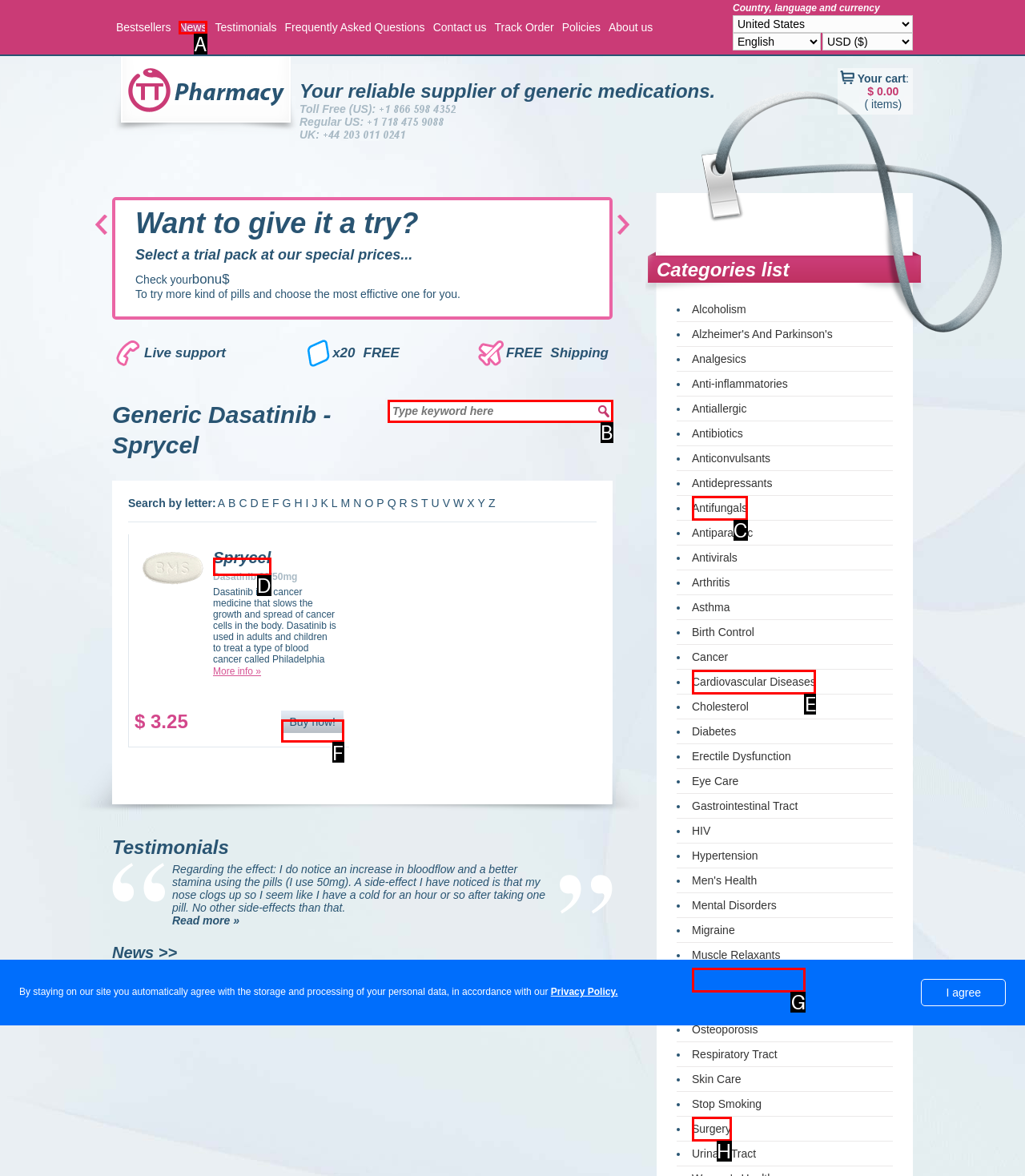Select the HTML element that fits the following description: placeholder="Type keyword here"
Provide the letter of the matching option.

B